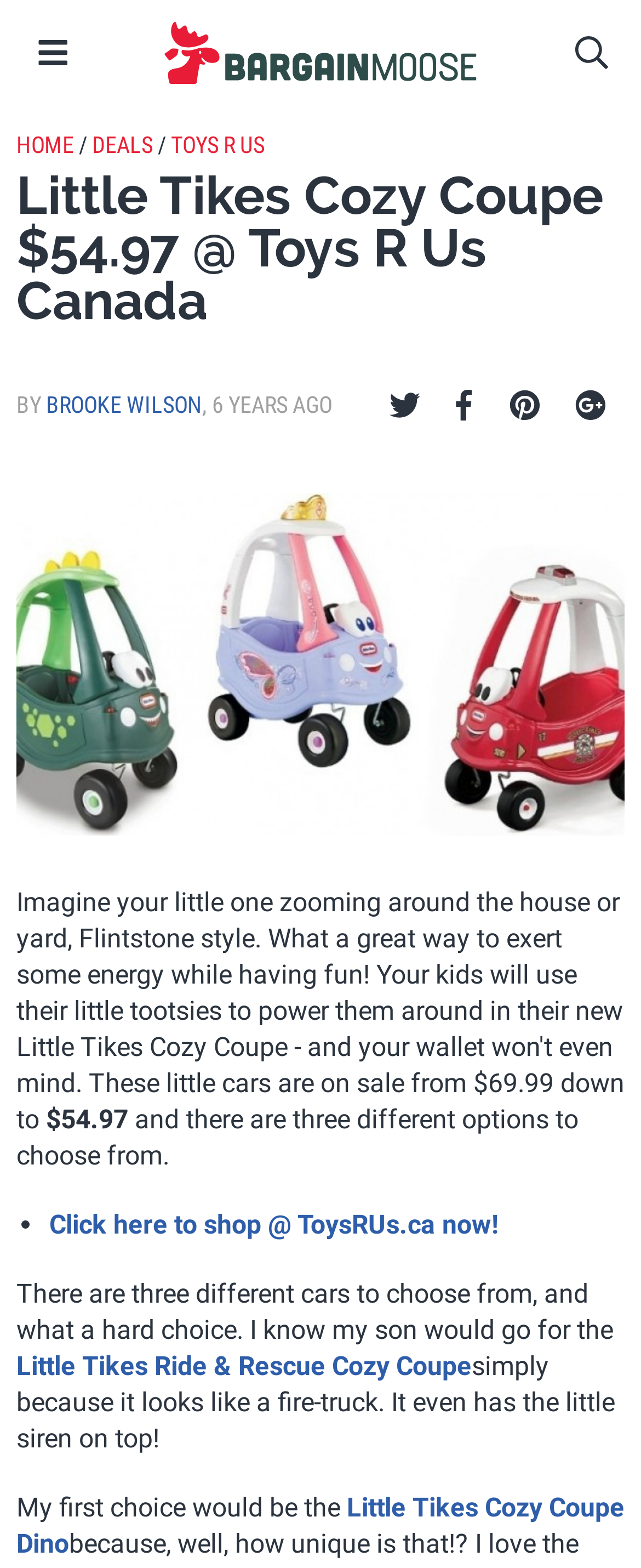Answer the question briefly using a single word or phrase: 
What is the price of the Little Tikes Cozy Coupe?

$54.97